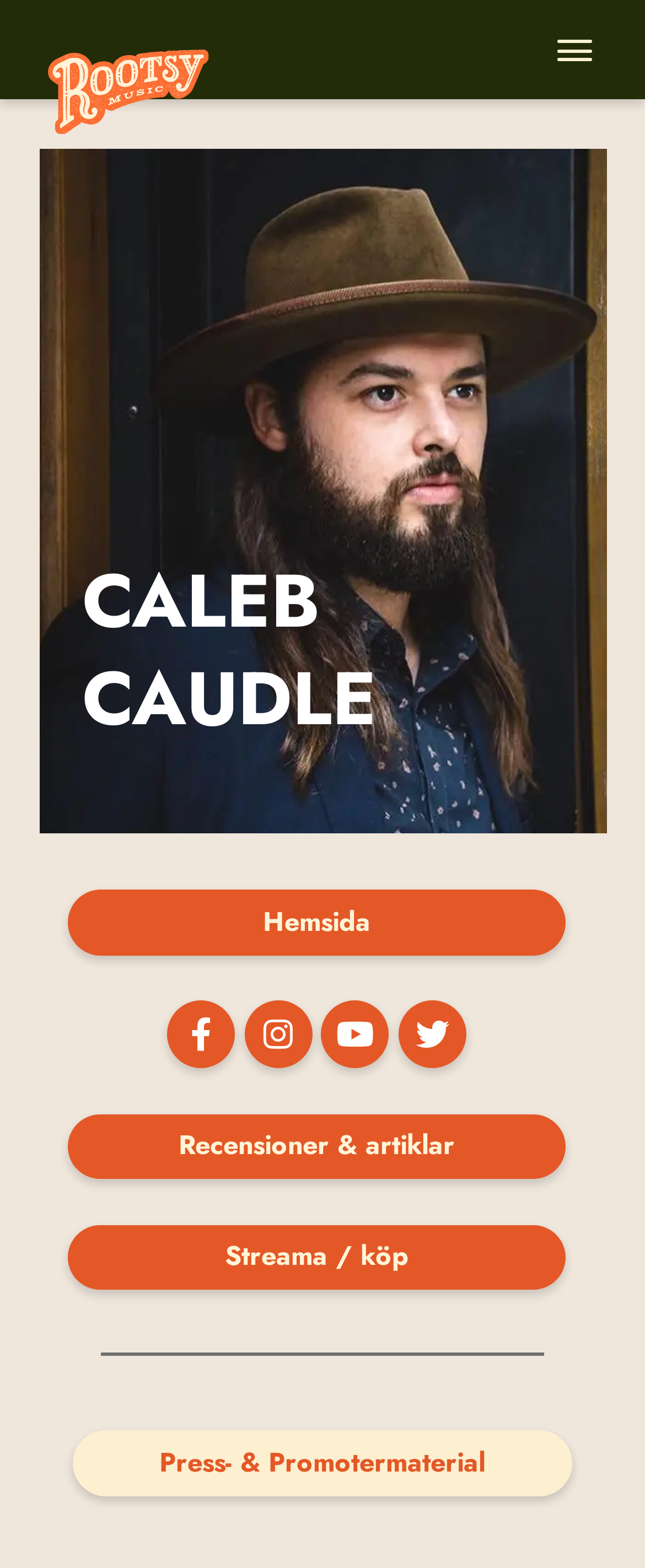Please find the bounding box coordinates of the element that must be clicked to perform the given instruction: "Click on the logo". The coordinates should be four float numbers from 0 to 1, i.e., [left, top, right, bottom].

[0.06, 0.027, 0.335, 0.09]